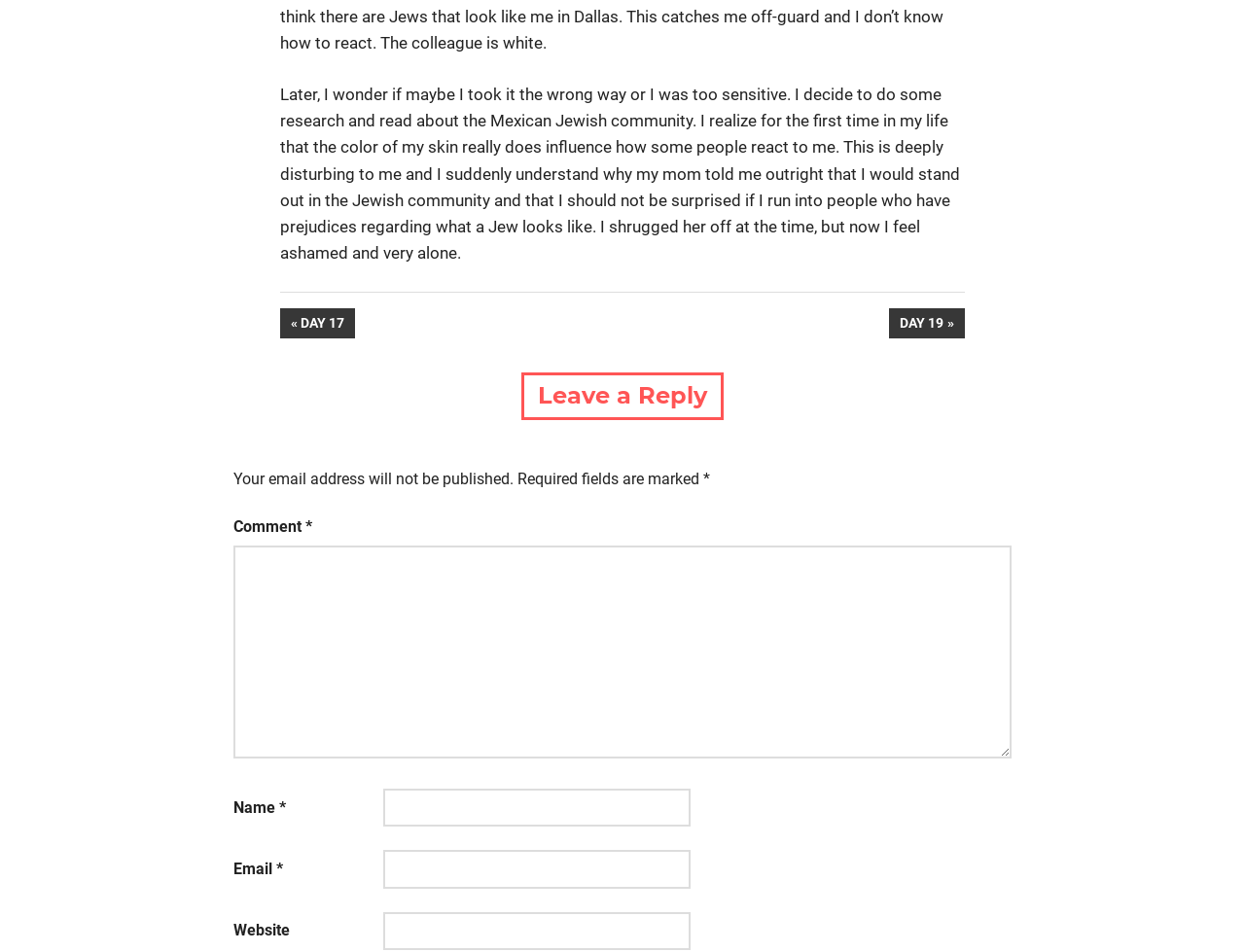Using the description "March 19, 2022", predict the bounding box of the relevant HTML element.

None